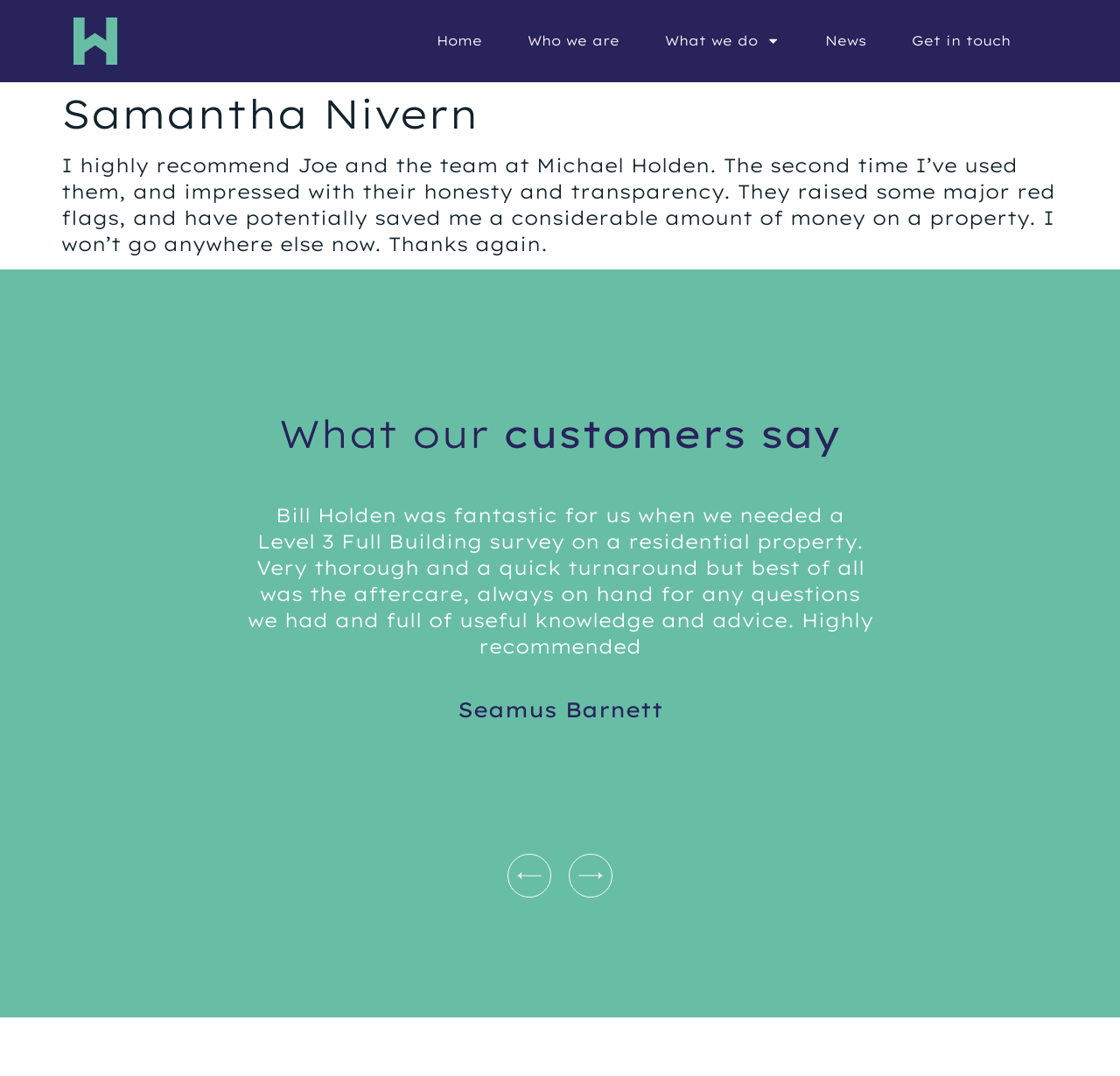Using the provided description: "News", find the bounding box coordinates of the corresponding UI element. The output should be four float numbers between 0 and 1, in the format [left, top, right, bottom].

[0.737, 0.02, 0.773, 0.057]